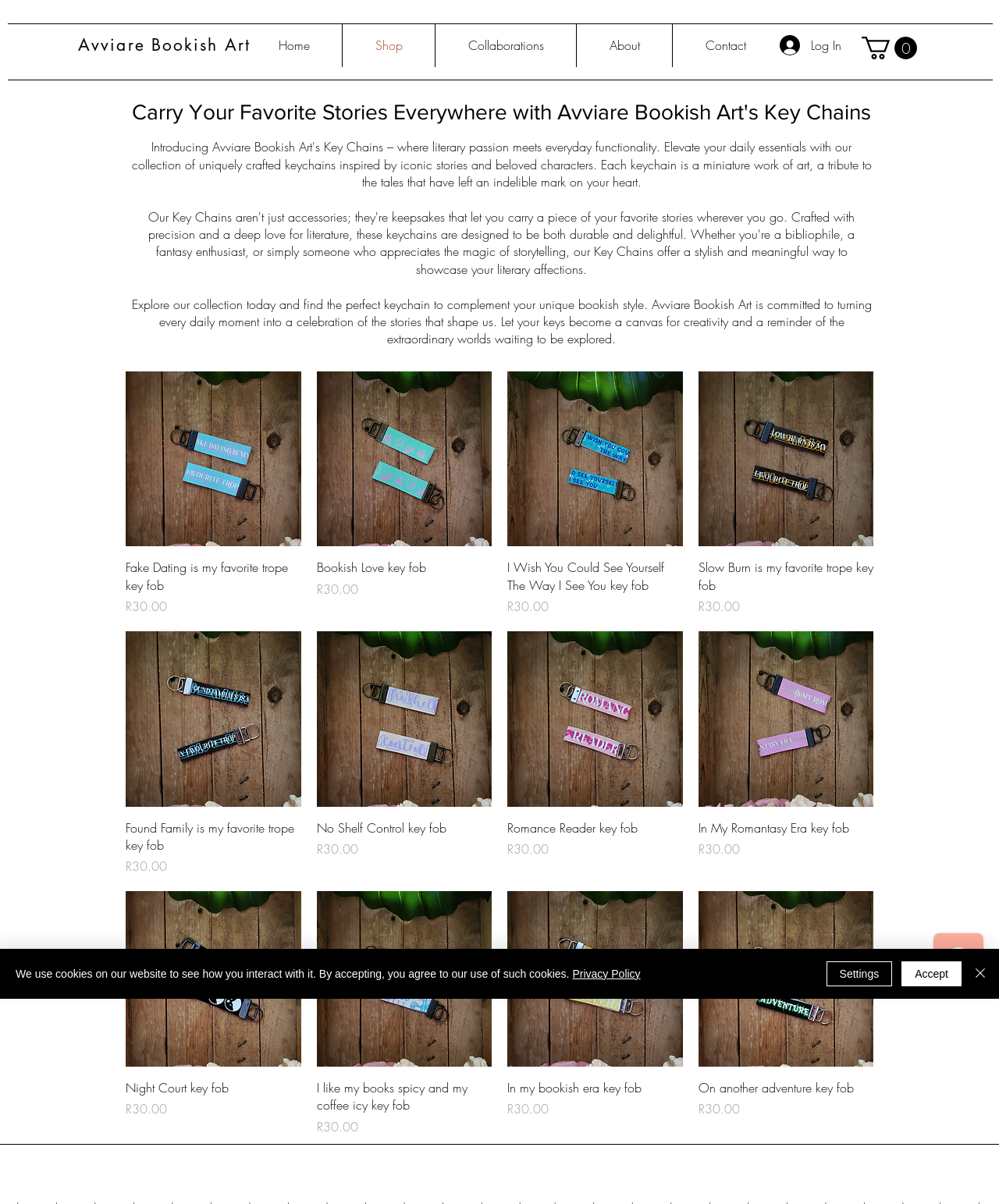What is the theme of the keychains sold on this website?
Please ensure your answer is as detailed and informative as possible.

The website sells keychains with book-related designs and phrases, such as 'Fake Dating is my favorite trope' and 'Romance Reader'. This suggests that the theme of the keychains sold on this website is bookish or related to reading.